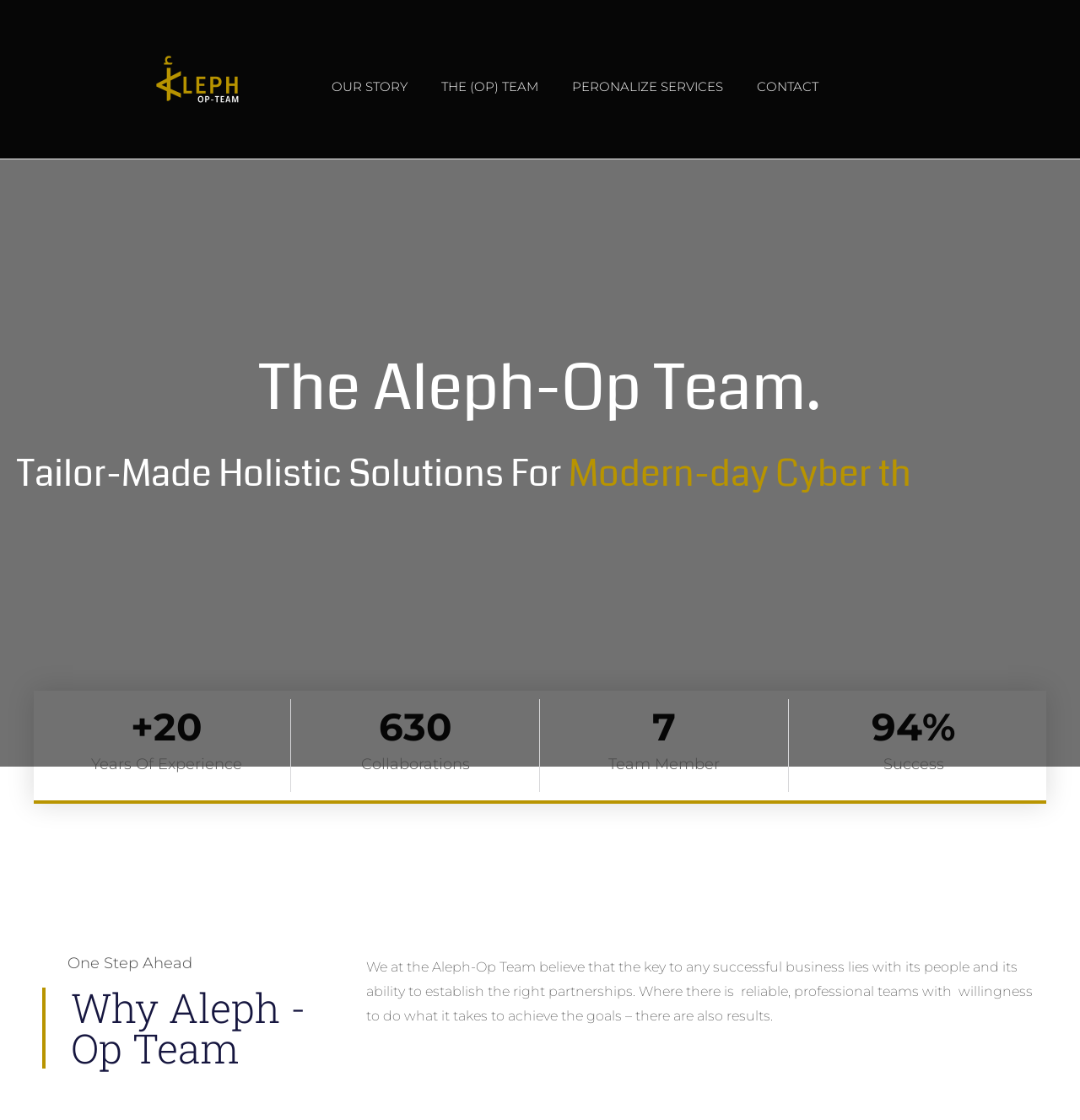Determine the bounding box coordinates for the UI element with the following description: "CONTACT". The coordinates should be four float numbers between 0 and 1, represented as [left, top, right, bottom].

[0.685, 0.06, 0.774, 0.095]